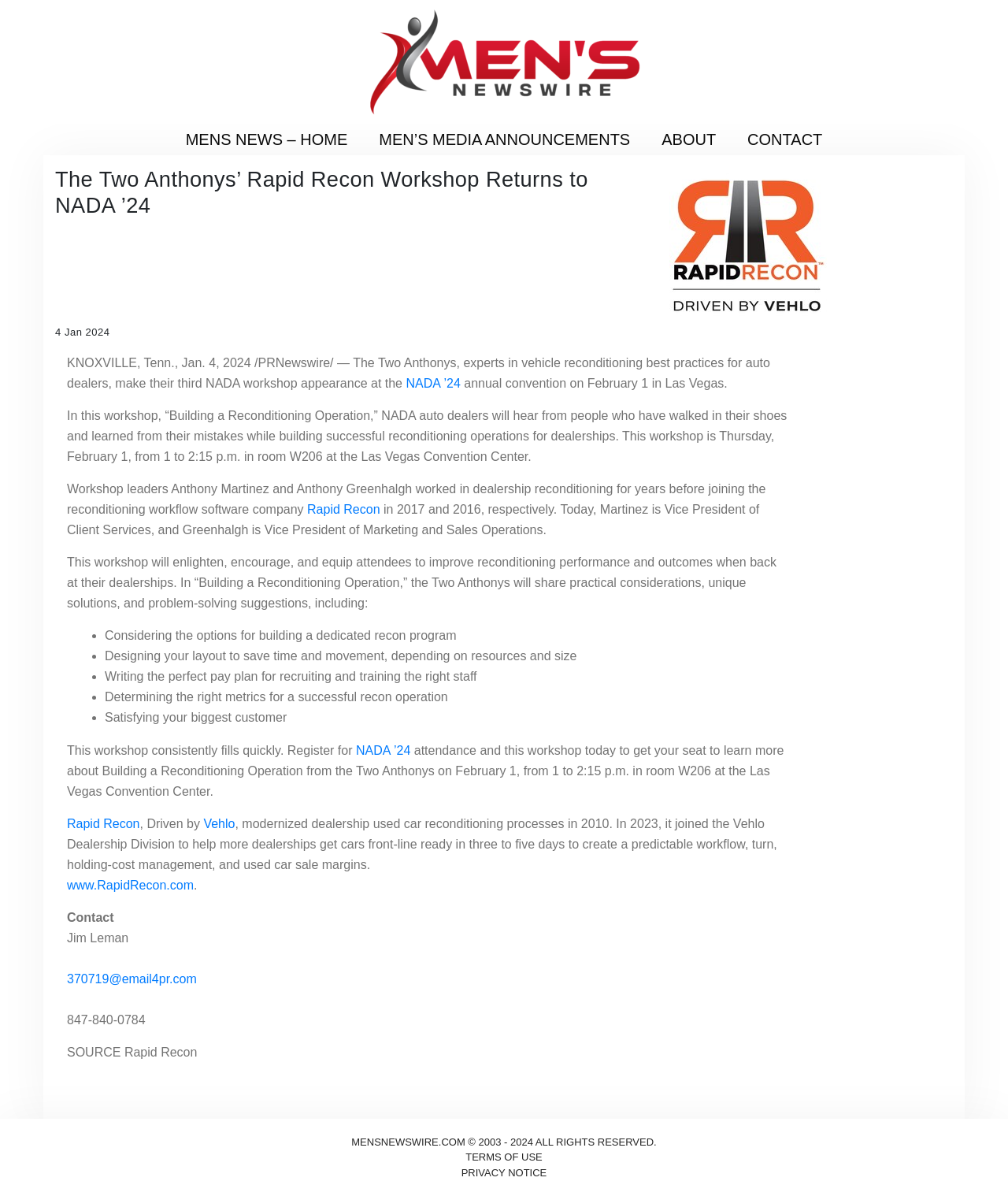Identify the bounding box coordinates of the element to click to follow this instruction: 'Click on the 'MENS NEWS – HOME' link'. Ensure the coordinates are four float values between 0 and 1, provided as [left, top, right, bottom].

[0.169, 0.103, 0.36, 0.13]